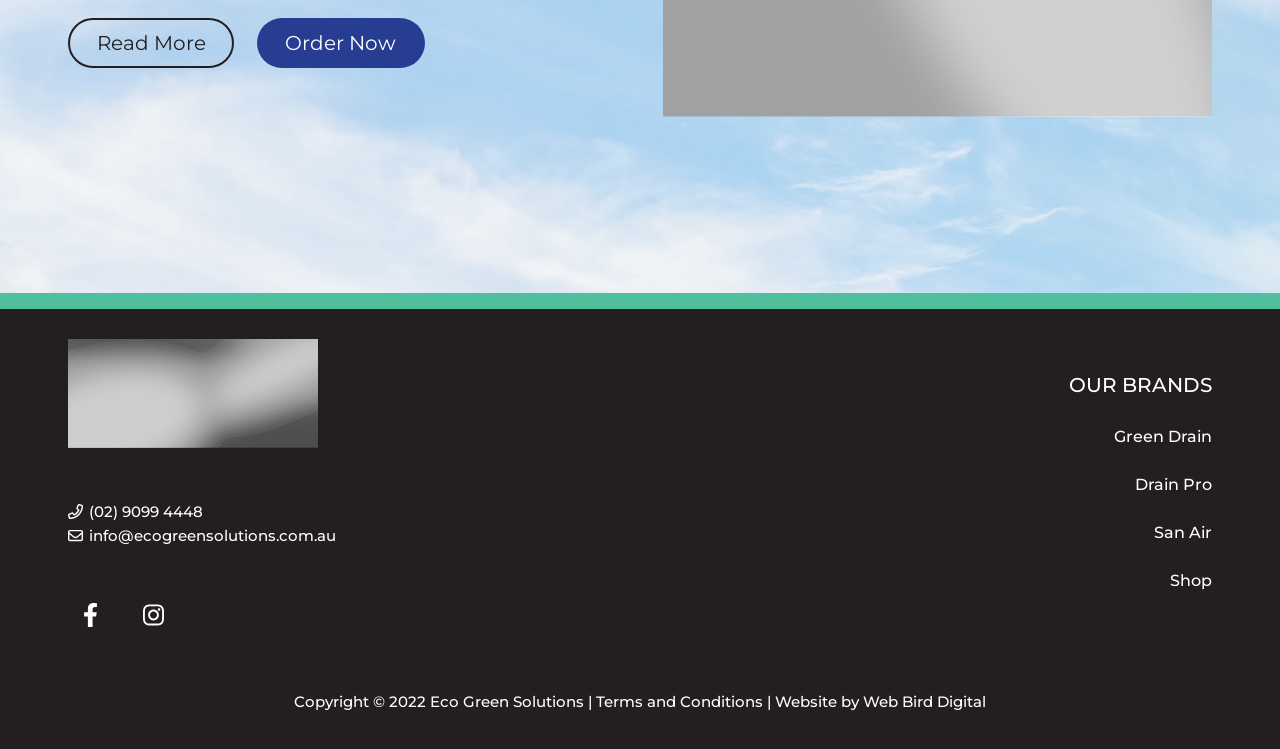Answer the following in one word or a short phrase: 
What is the copyright year?

2022